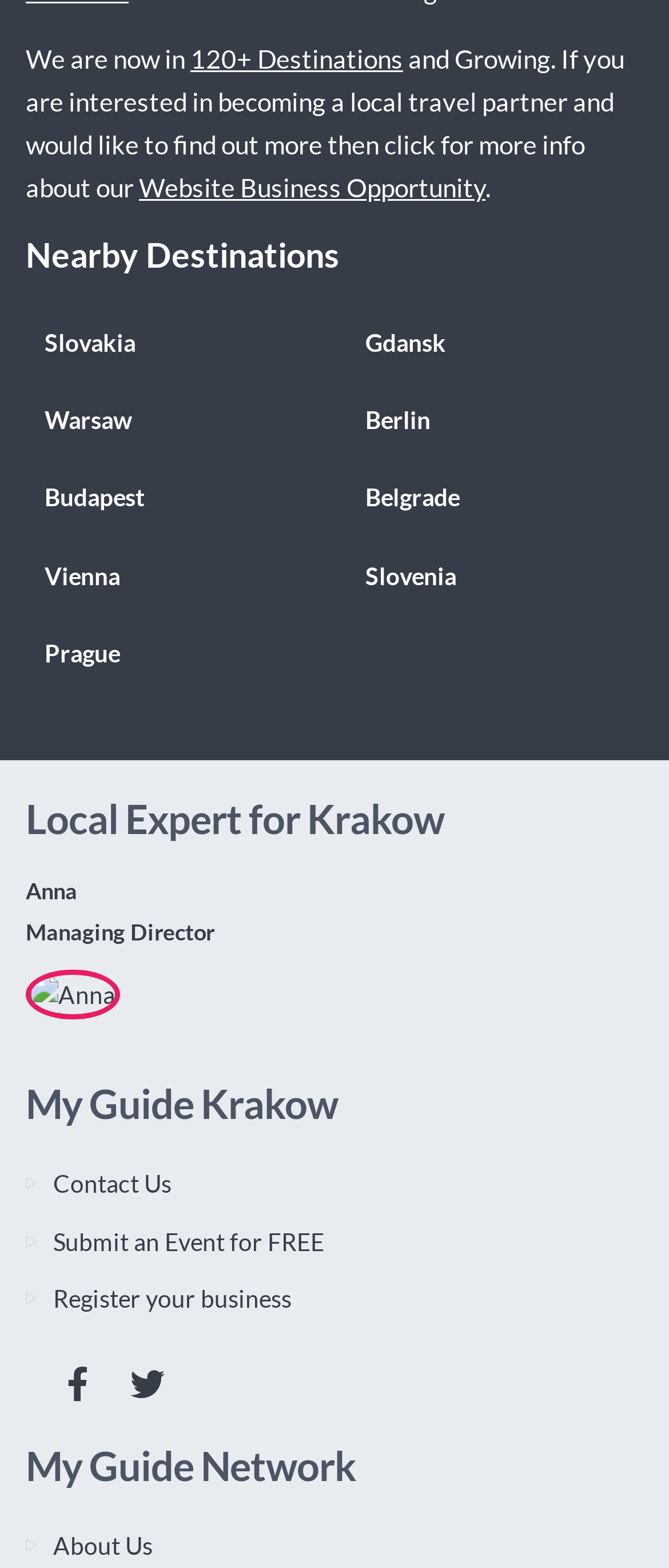Find the bounding box coordinates of the clickable element required to execute the following instruction: "View About Us". Provide the coordinates as four float numbers between 0 and 1, i.e., [left, top, right, bottom].

[0.079, 0.977, 0.228, 0.995]